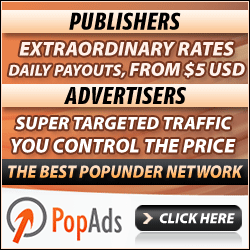What is the key benefit for advertisers?
From the screenshot, supply a one-word or short-phrase answer.

SUPER TARGETED TRAFFIC